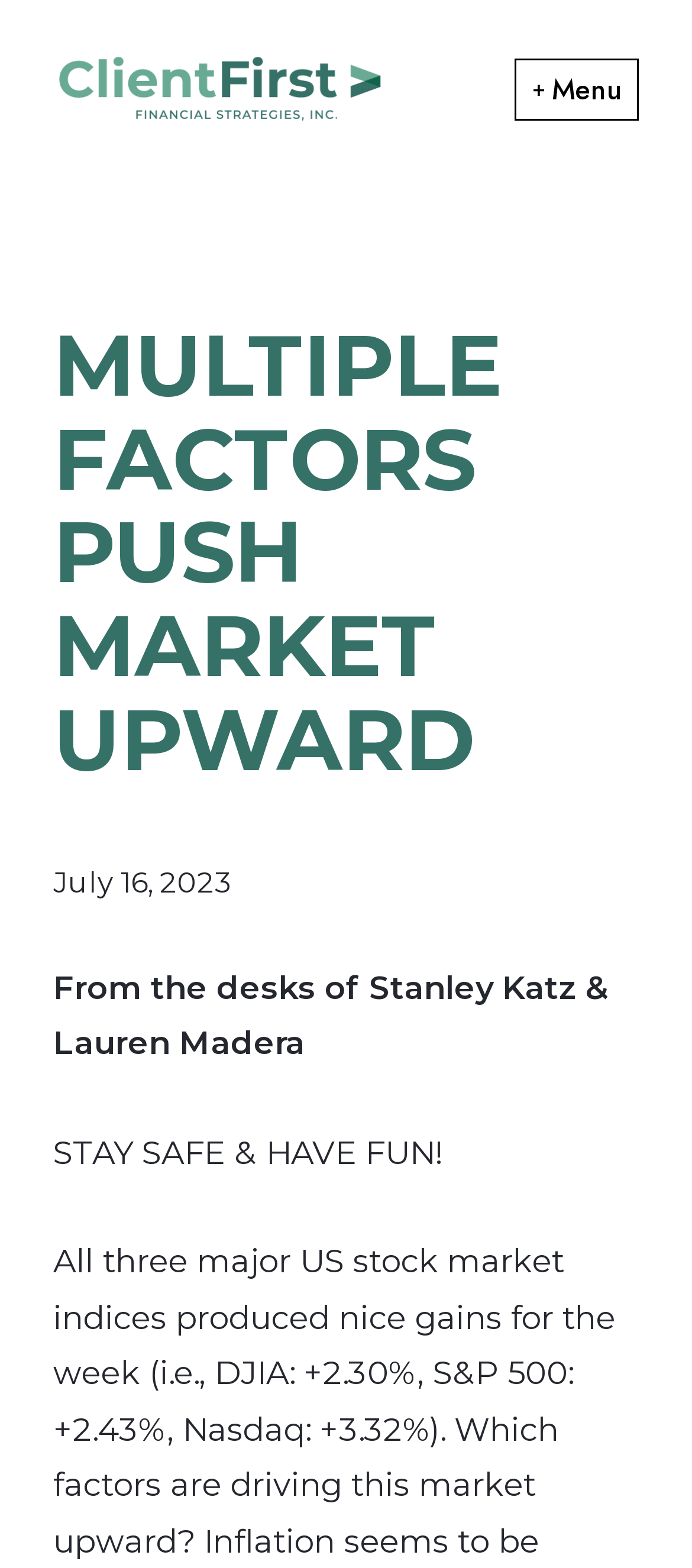Answer the following inquiry with a single word or phrase:
What type of services does the financial institution offer?

Financial Planning and Portfolio Management